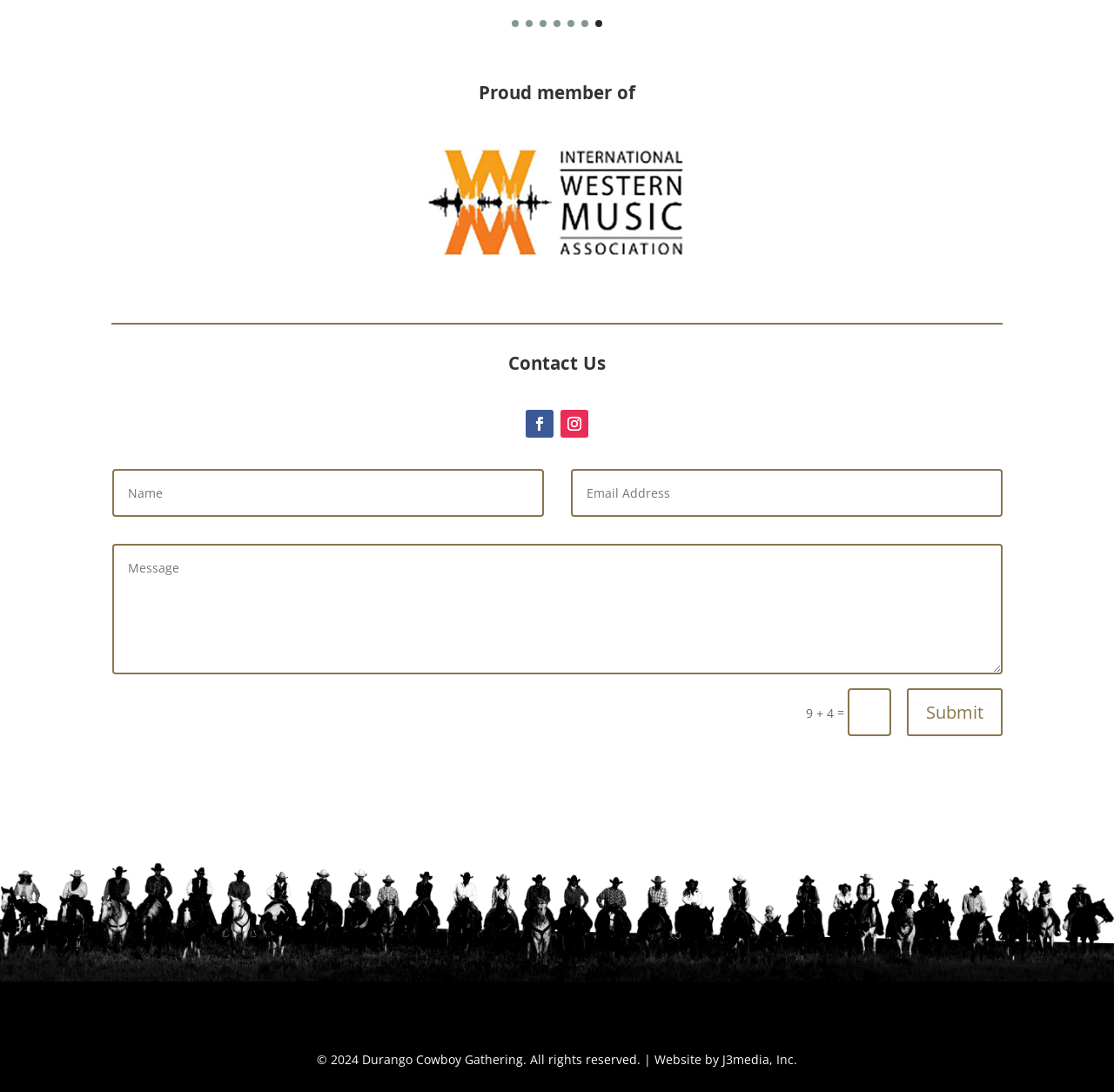What is the calculation shown on the webpage?
Based on the screenshot, respond with a single word or phrase.

9 + 4